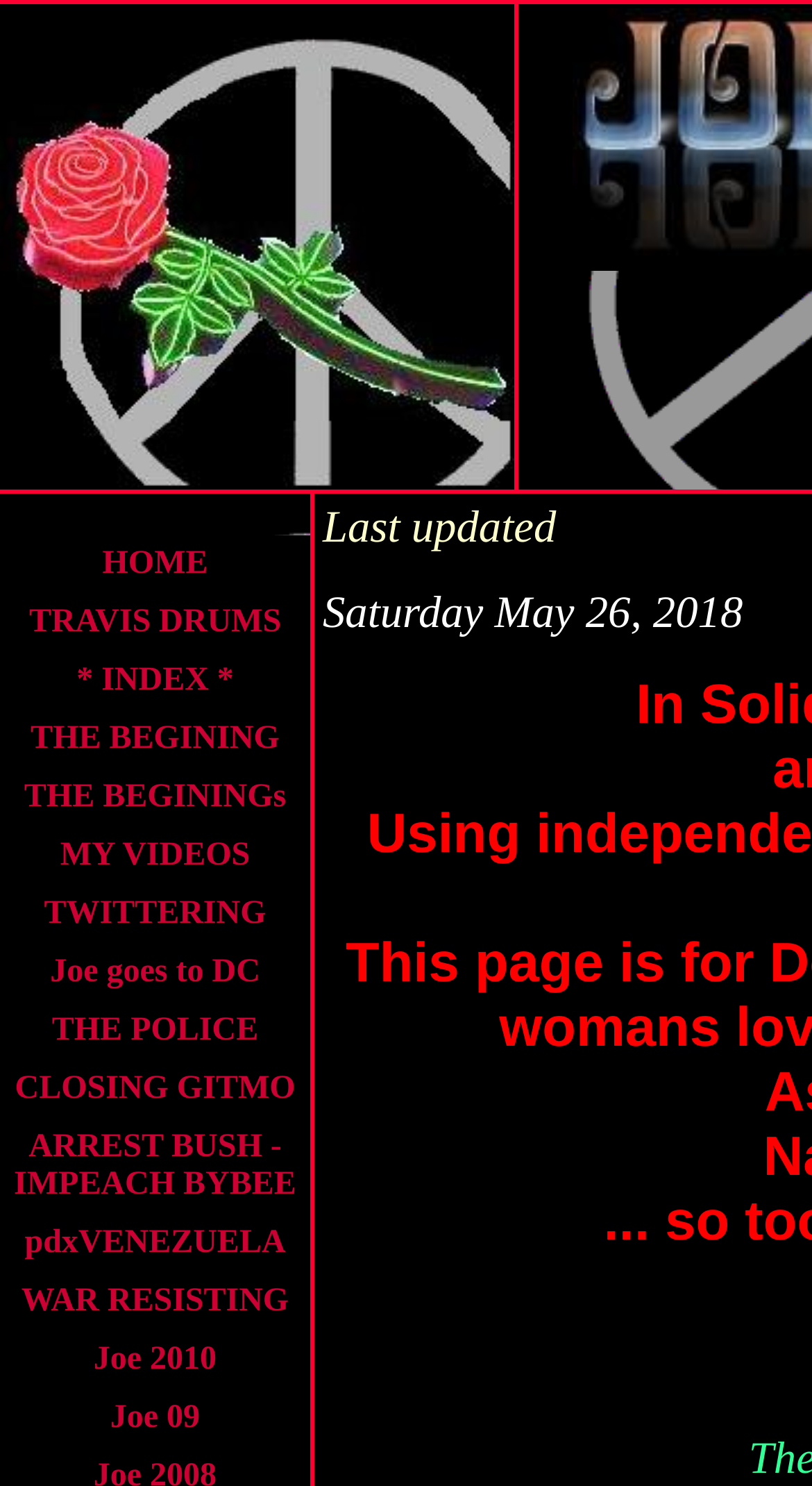Provide a thorough summary of the webpage.

The webpage is titled "Camp Homebound" and appears to be a personal website or blog. The page is divided into several sections, with a prominent navigation menu located at the top left corner. This menu consists of 14 links, each with a unique title, such as "HOME", "TRAVIS DRUMS", "THE BEGINING", and "MY VIDEOS". These links are arranged vertically, with each link positioned below the previous one.

The links are contained within a grid cell, which takes up a significant portion of the page's width. The grid cell is positioned at the top left corner of the page, with its top edge aligned with the top of the page and its left edge aligned with the left edge of the page. The grid cell's width spans approximately 38% of the page's width, and its height spans approximately 97% of the page's height.

There are no images on the page, and the content is primarily text-based. The page's background is likely a solid color, as there are no background images or patterns mentioned in the accessibility tree. The overall layout of the page is simple and easy to navigate, with a clear hierarchy of elements and a prominent navigation menu.